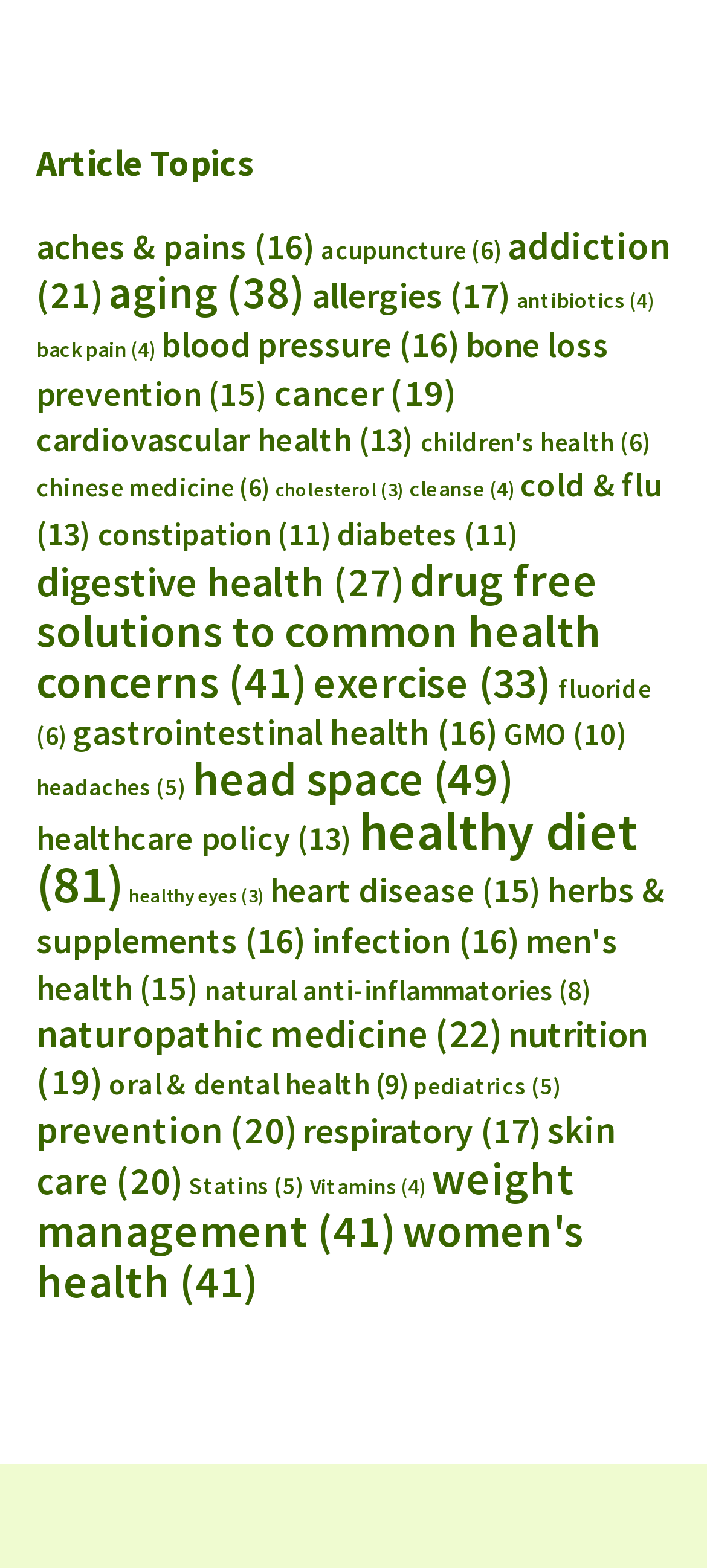Locate the bounding box coordinates of the area where you should click to accomplish the instruction: "Explore 'healthy diet' articles".

[0.051, 0.508, 0.903, 0.585]